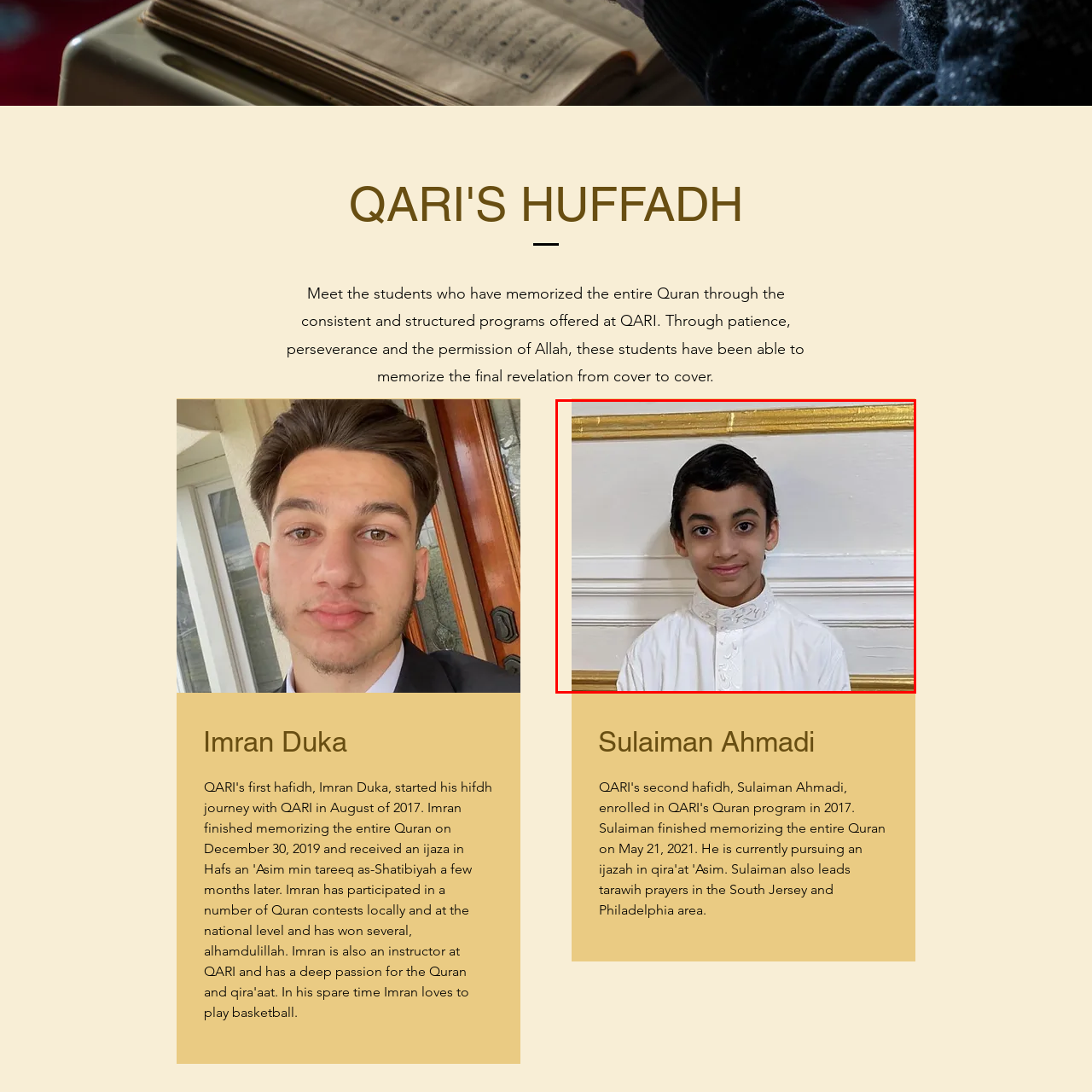Pay attention to the area highlighted by the red boundary and answer the question with a single word or short phrase: 
What is the backdrop adorned with?

Elegant gold detailing